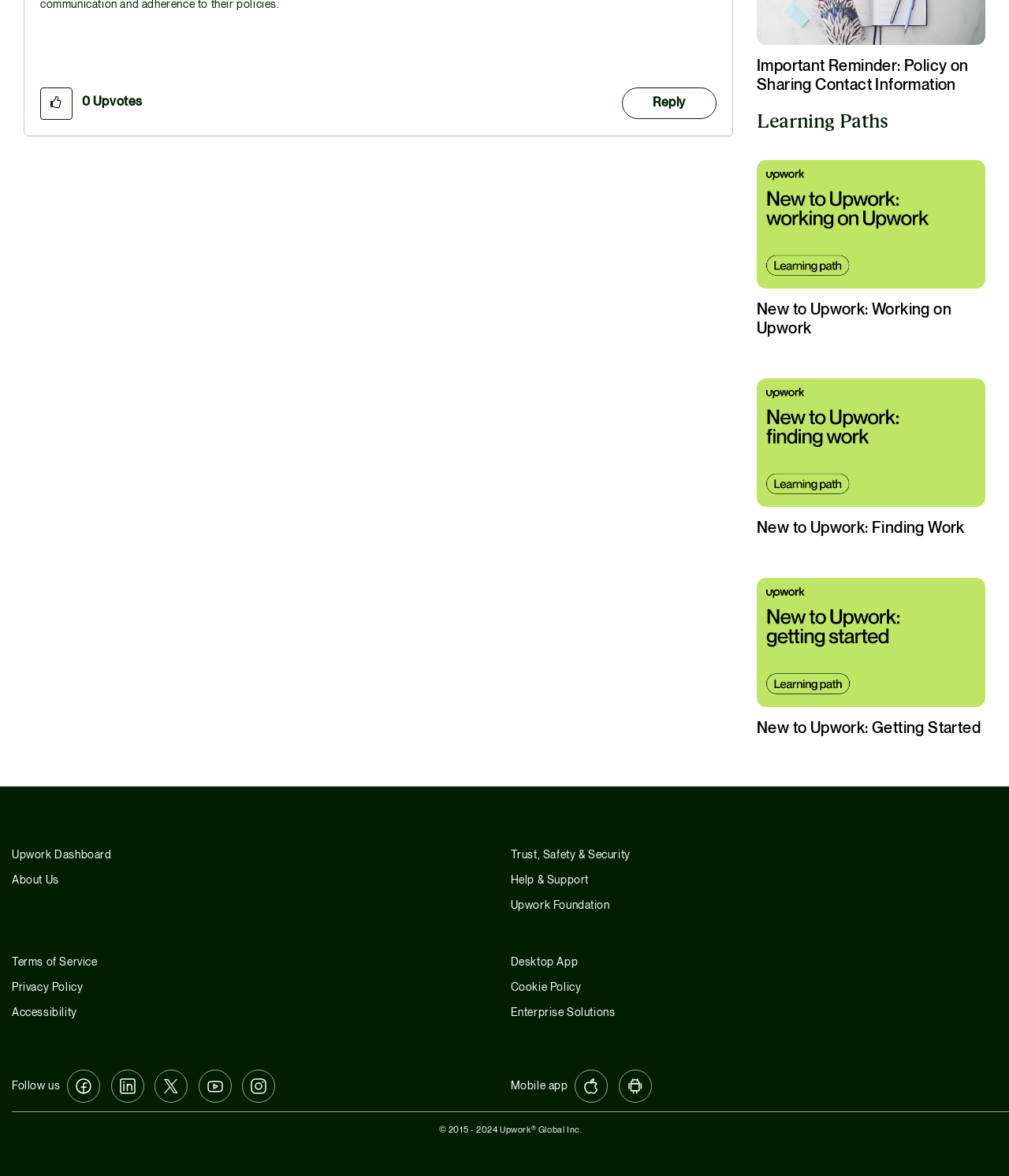Find the bounding box coordinates for the area that must be clicked to perform this action: "Click to give upvotes to this post".

[0.04, 0.074, 0.072, 0.102]